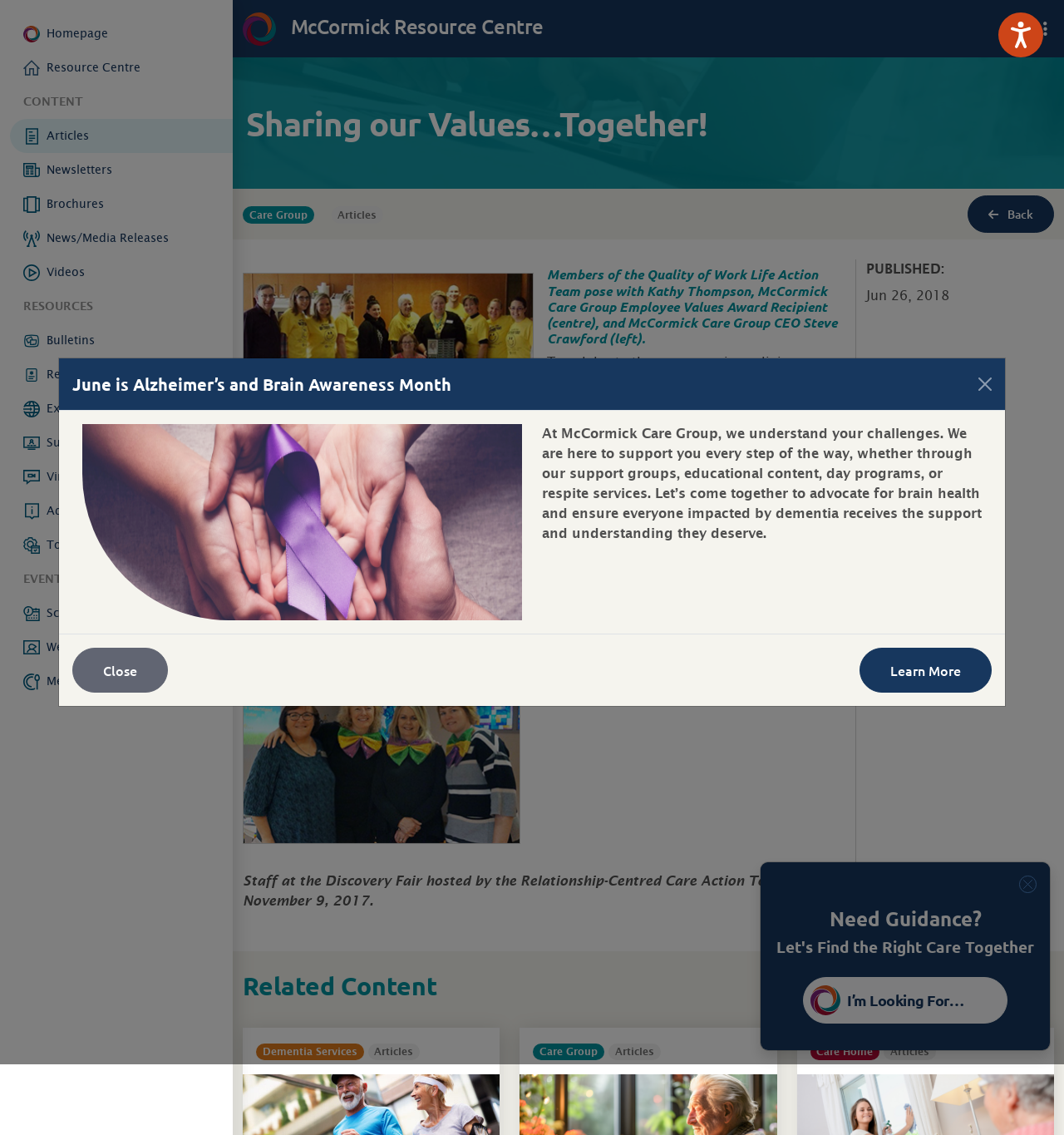Specify the bounding box coordinates of the element's region that should be clicked to achieve the following instruction: "Read the article". The bounding box coordinates consist of four float numbers between 0 and 1, in the format [left, top, right, bottom].

[0.228, 0.229, 0.991, 0.821]